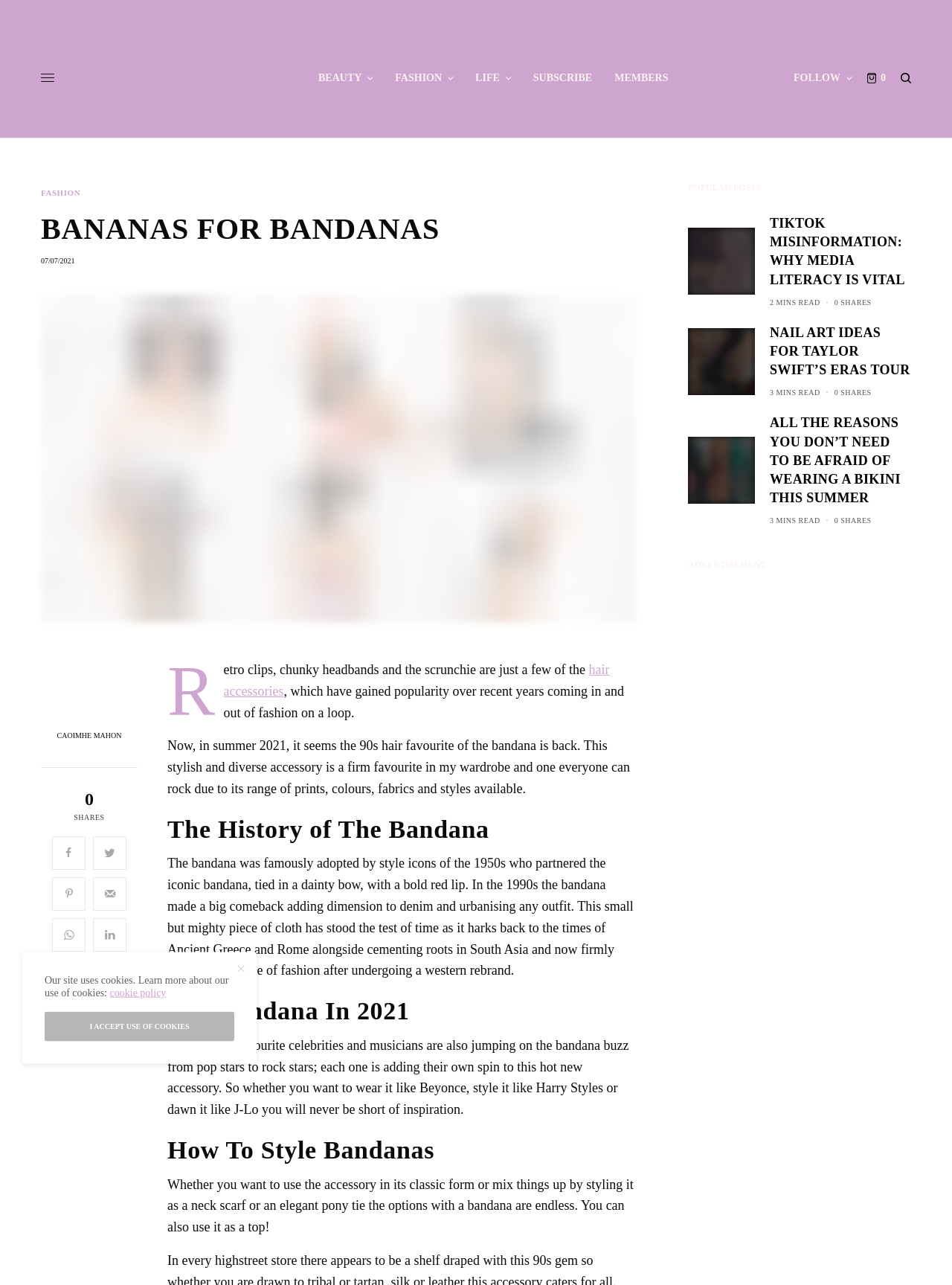Please identify the coordinates of the bounding box for the clickable region that will accomplish this instruction: "Click on the 'TIKTOK MISINFORMATION: WHY MEDIA LITERACY IS VITAL' link".

[0.809, 0.167, 0.957, 0.225]